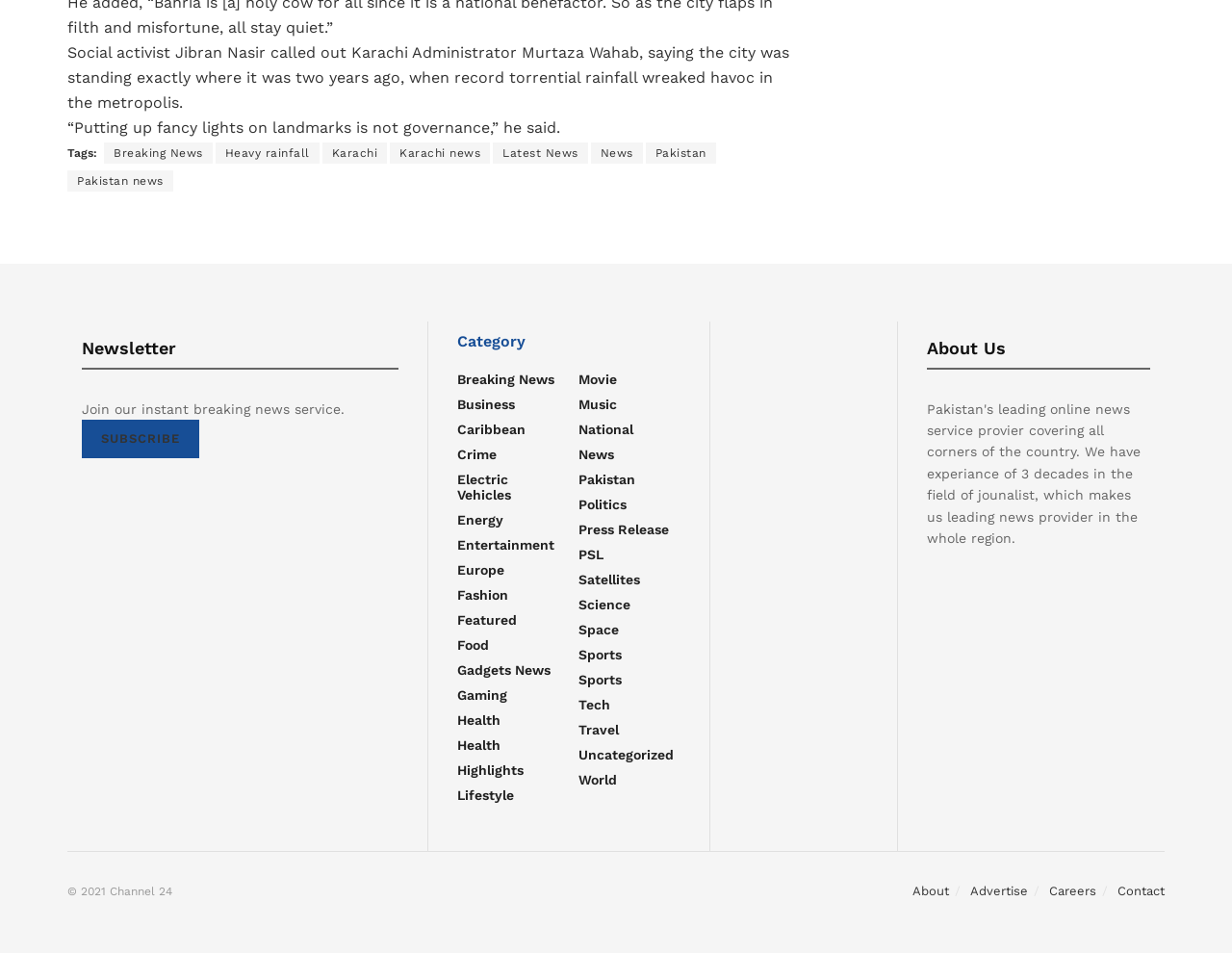Please determine the bounding box coordinates for the element with the description: "Pakistan news".

[0.055, 0.178, 0.14, 0.201]